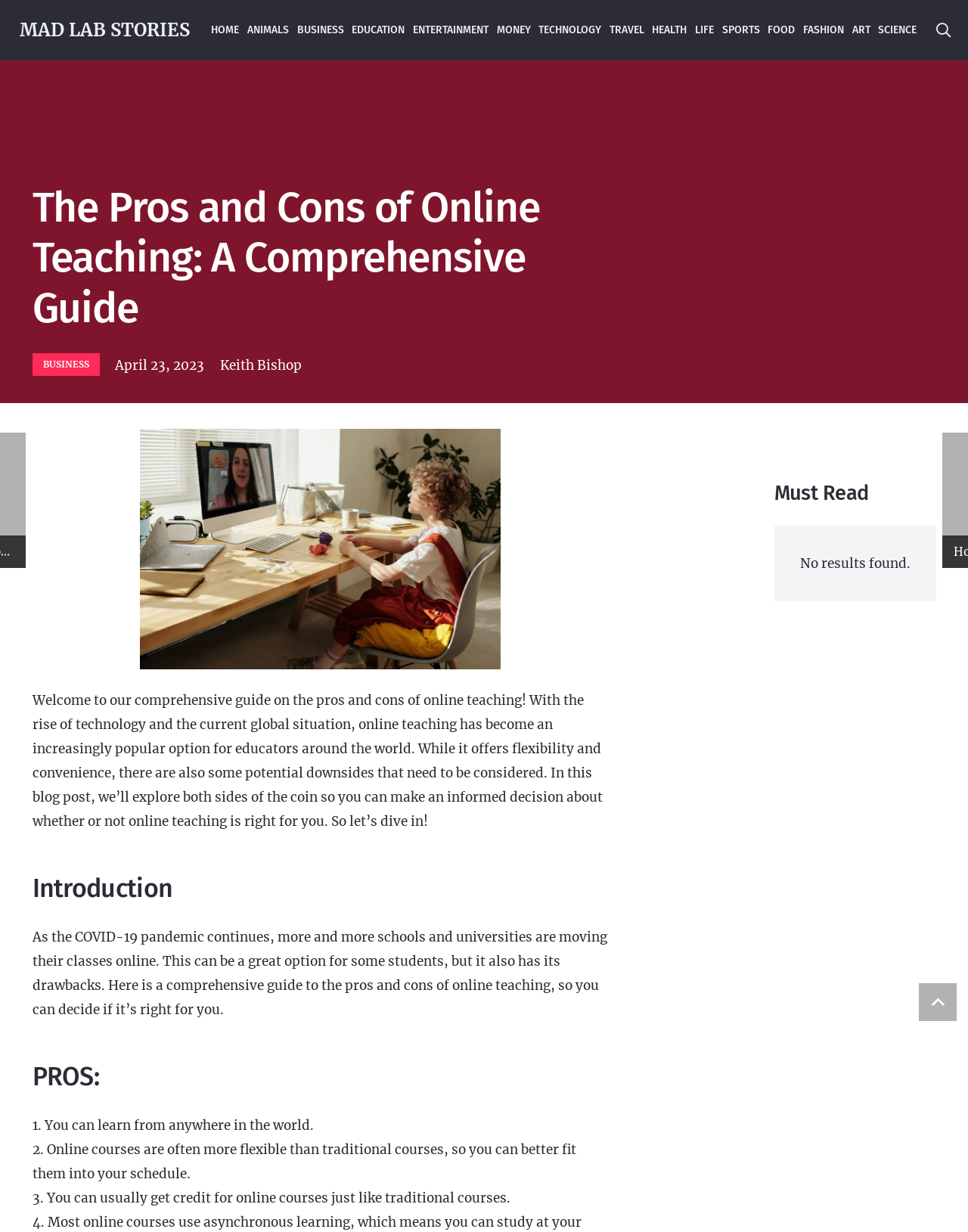Please identify the bounding box coordinates for the region that you need to click to follow this instruction: "go back to top".

[0.949, 0.798, 0.988, 0.829]